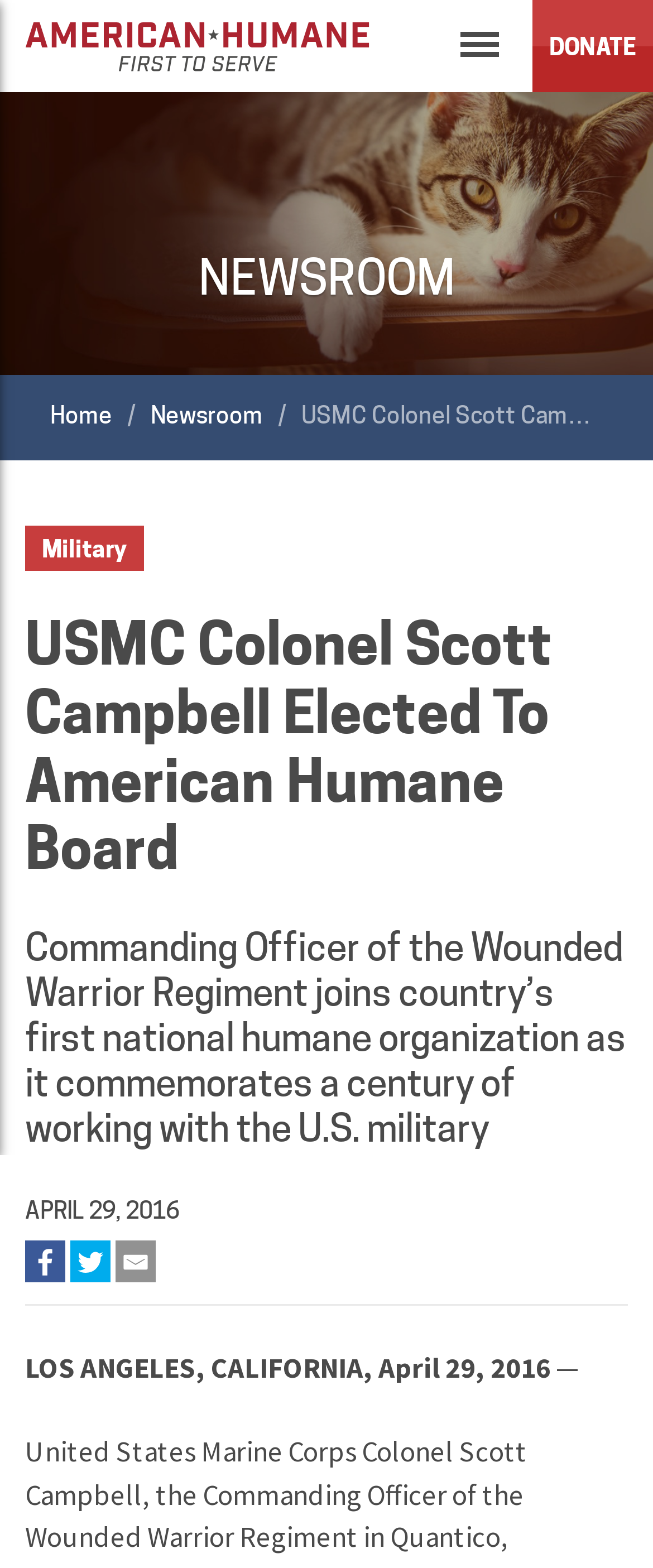Extract the primary heading text from the webpage.

USMC Colonel Scott Campbell Elected To American Humane Board